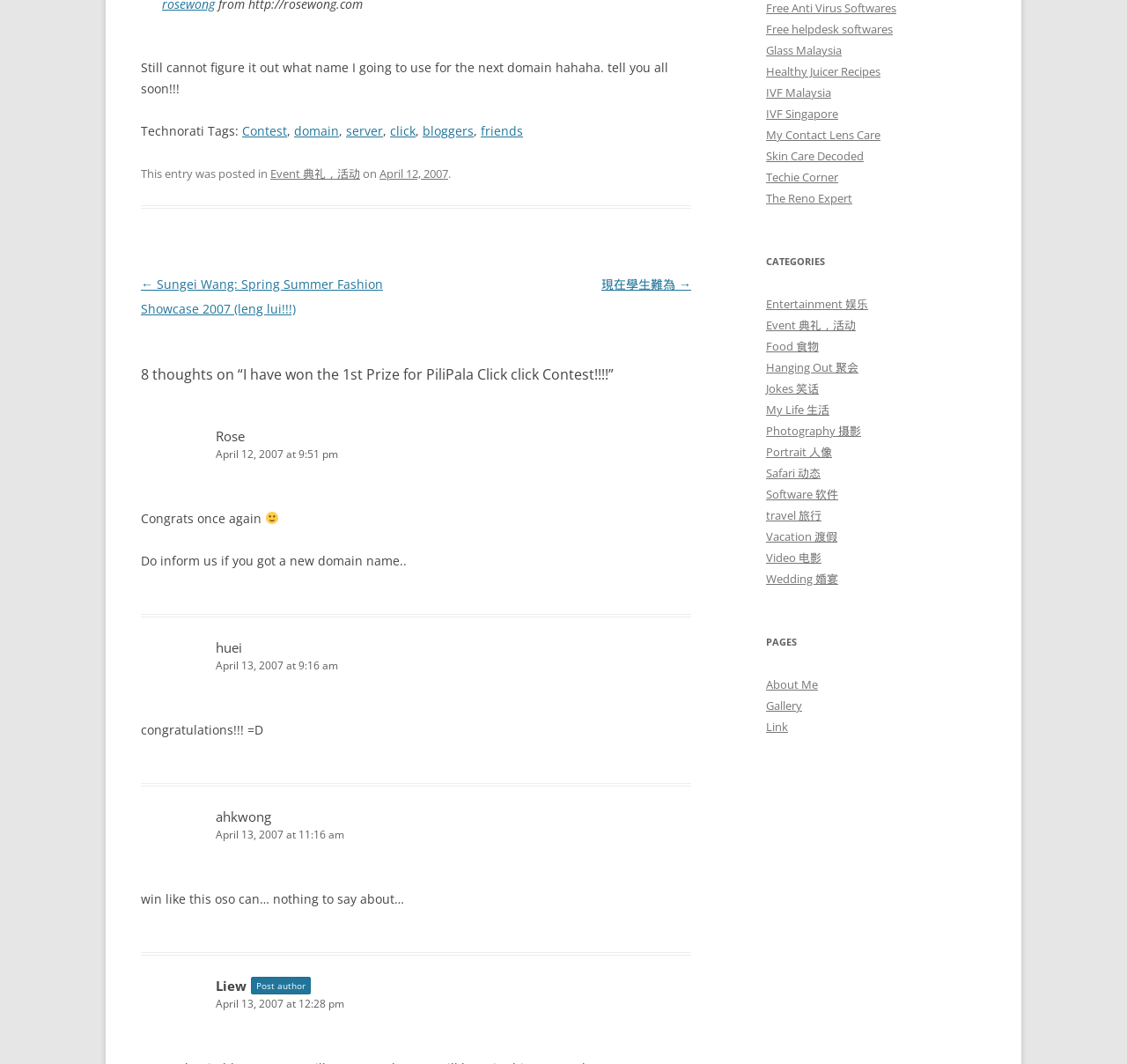How many links are listed in the sidebar?
Answer the question with a single word or phrase by looking at the picture.

20